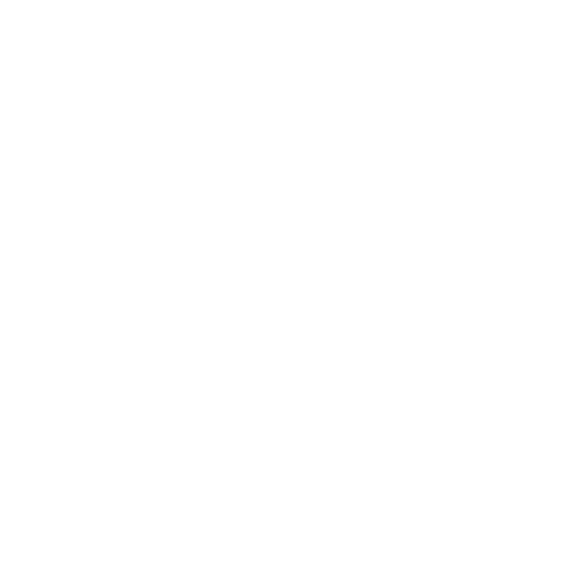Create a detailed narrative of what is happening in the image.

This image is part of a presentation showcasing the work of artist Ana Hupe, specifically from her solo exhibition titled "Line in Between," which was curated by Julieta Roitman in 2015 at Parque das Ruínas in Santa Teresa, Rio de Janeiro. The exhibition is a critical exploration of themes related to migration, memory, and the hidden narratives of those who have crossed borders, often under tragic circumstances.

Hupe's artistic approach draws upon her research involving submerged islands off the coast of Rio de Janeiro, linking them to her experiences in Berlin and broader migratory histories, particularly focusing on the plight of African immigrants. The image likely depicts one of the visual elements from the exhibition, which integrates various media, including underwater photography, Polaroids, and serigraphs. The works aim to challenge prevailing narratives and bring to light the influence of African heritage in Brazilian culture, making visible the often-overlooked connections between past and present migrations.

The exhibition culminates in a visceral representation of these intertwined stories, encouraging viewers to reconsider societal perceptions and acknowledge the complex histories that shape our understanding of identity and belonging.